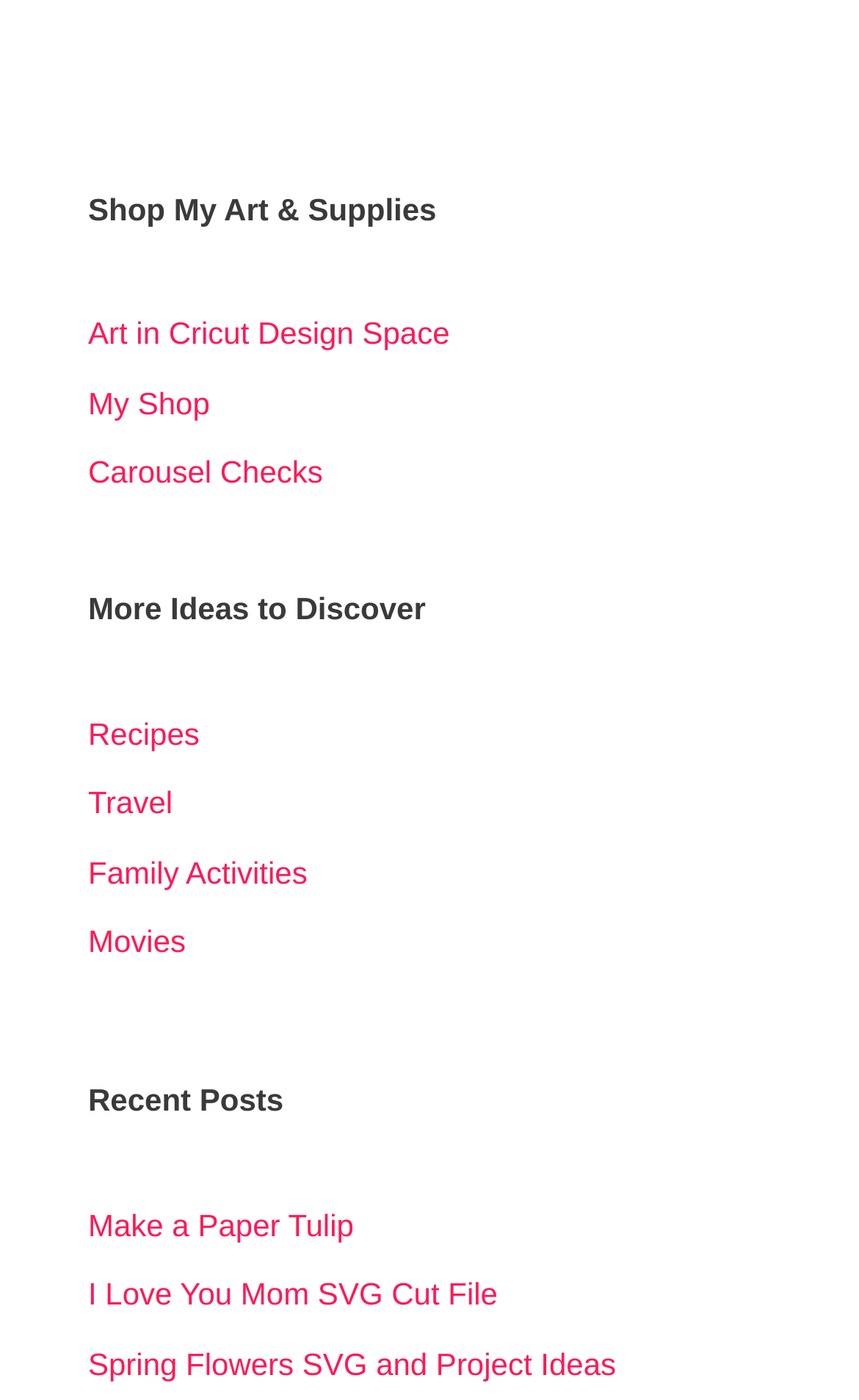What is the main category of the website?
Provide a concise answer using a single word or phrase based on the image.

Art and Supplies